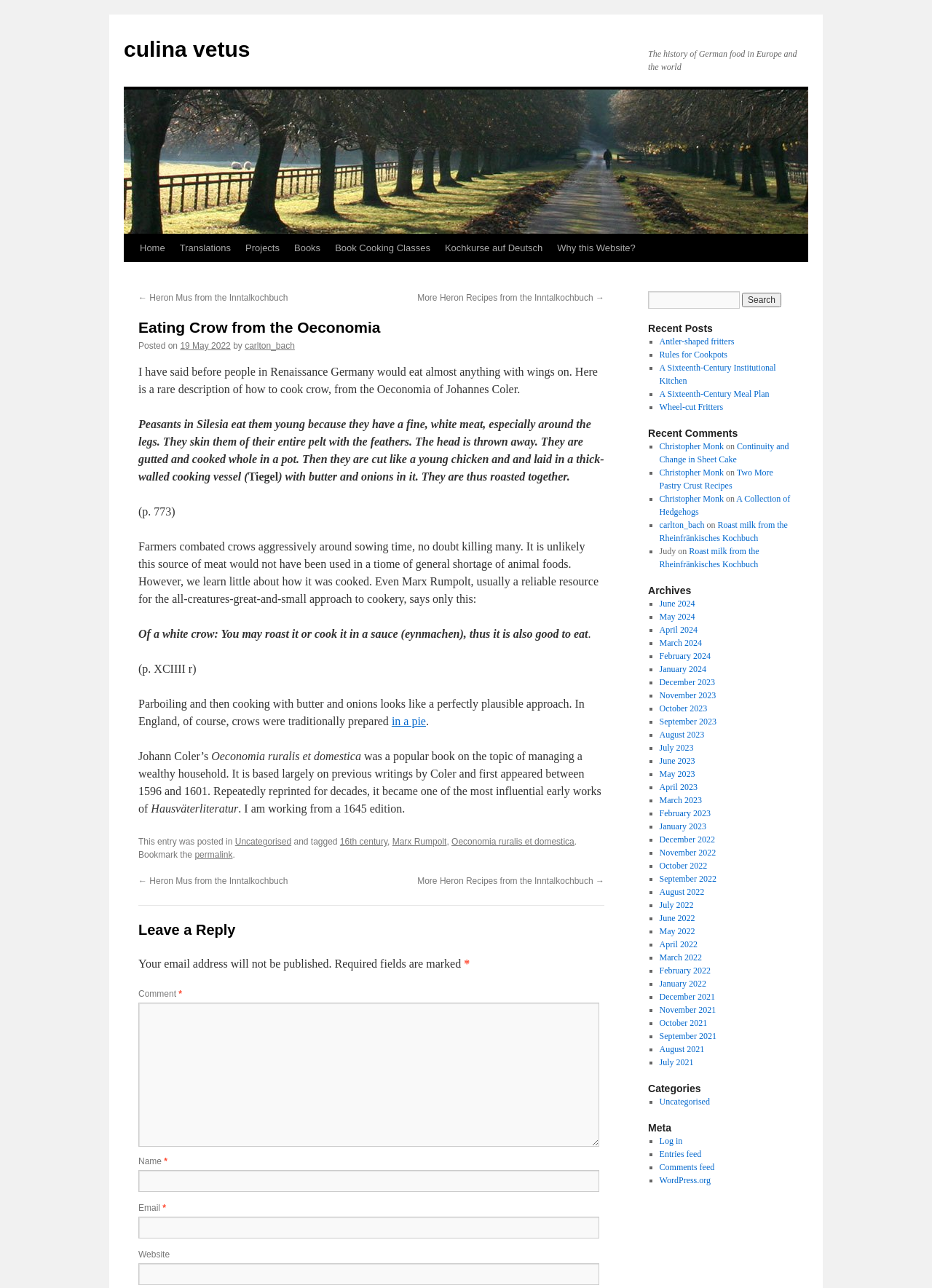Please specify the bounding box coordinates of the area that should be clicked to accomplish the following instruction: "Search for something". The coordinates should consist of four float numbers between 0 and 1, i.e., [left, top, right, bottom].

[0.695, 0.226, 0.794, 0.24]